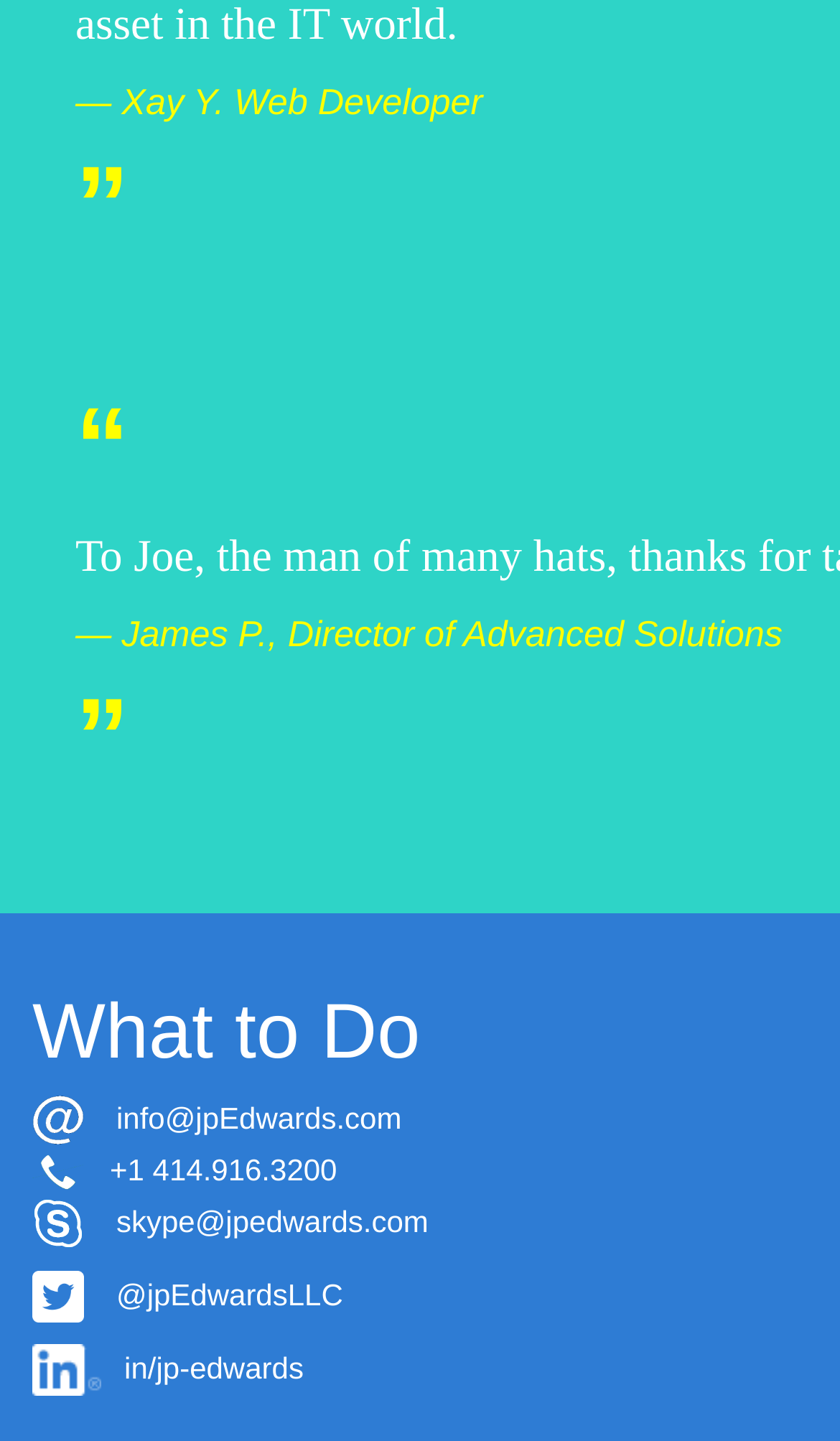What is the phone number?
Answer the question with just one word or phrase using the image.

+1 414.916.3200